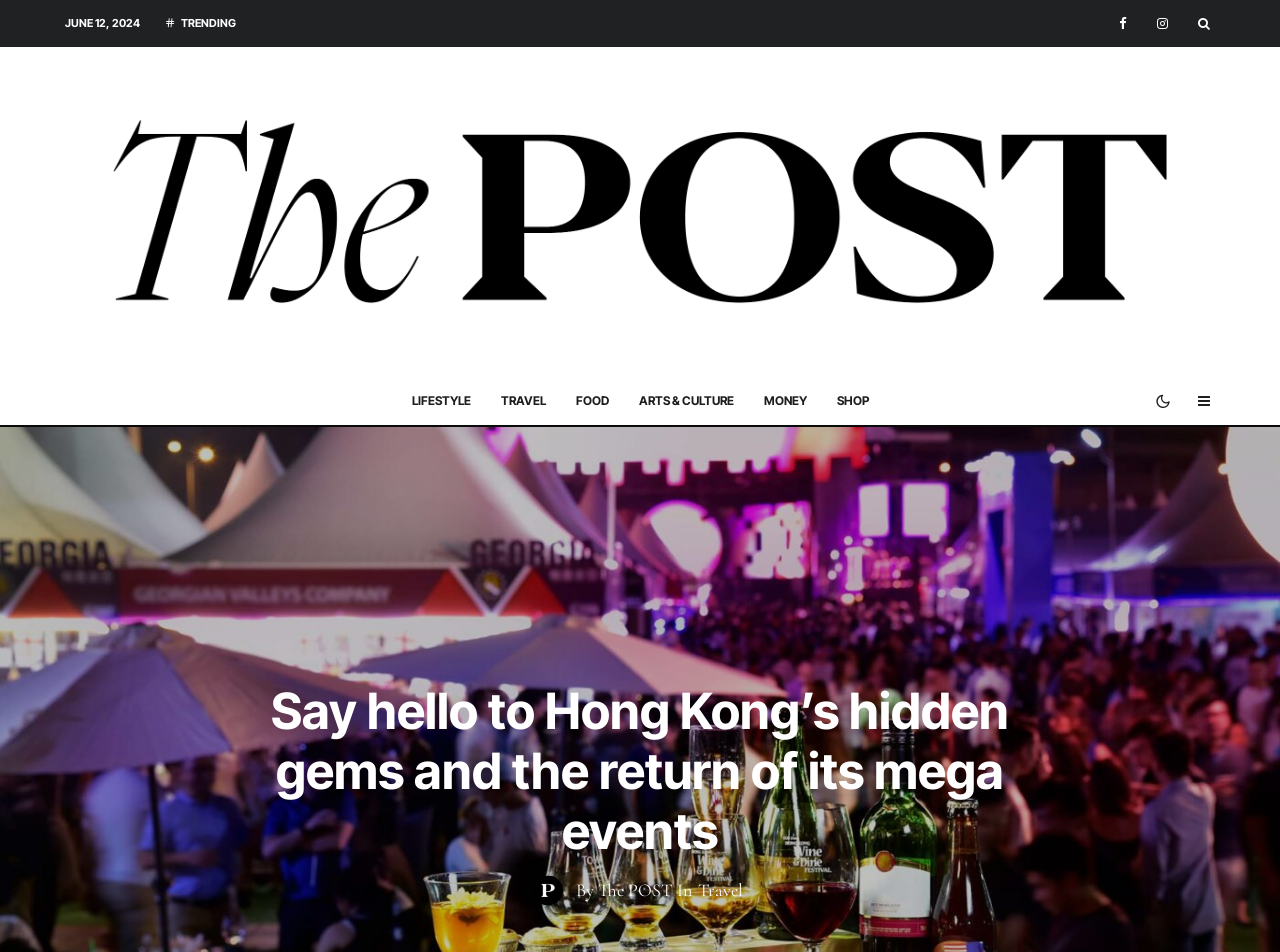Give a short answer using one word or phrase for the question:
What is the topic of the article?

Travel